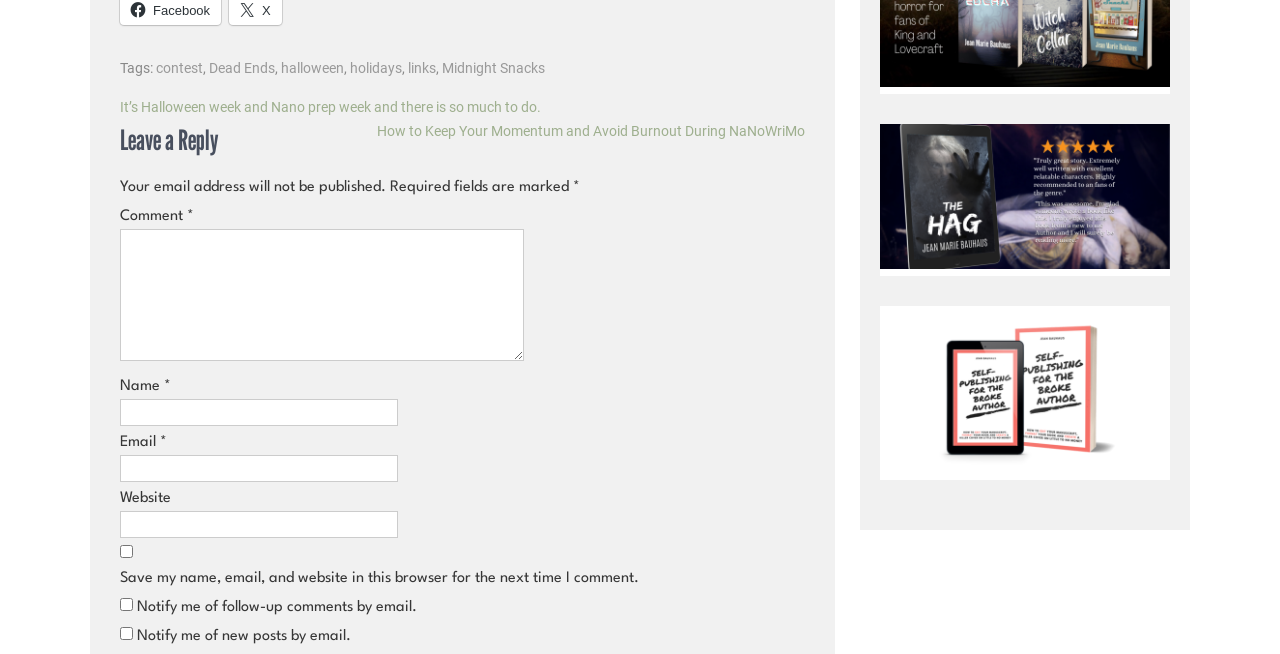Can you identify the bounding box coordinates of the clickable region needed to carry out this instruction: 'Check the 'Save my name, email, and website in this browser for the next time I comment.' checkbox'? The coordinates should be four float numbers within the range of 0 to 1, stated as [left, top, right, bottom].

[0.094, 0.833, 0.104, 0.853]